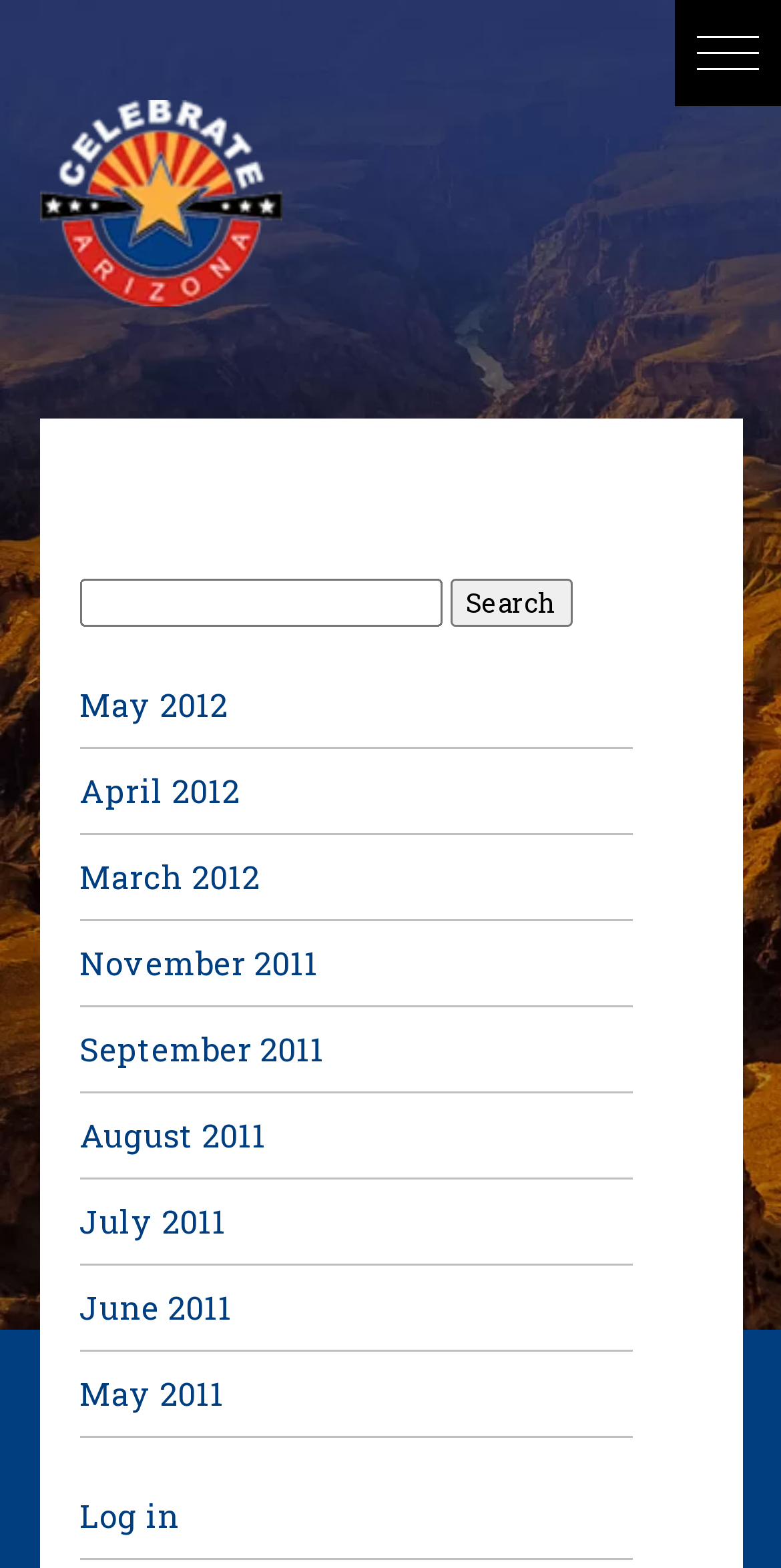What are the links below the search bar?
Using the information from the image, provide a comprehensive answer to the question.

The links below the search bar are dated links, ranging from May 2012 to May 2011. These links are likely archives of past content, allowing users to access older articles or posts.